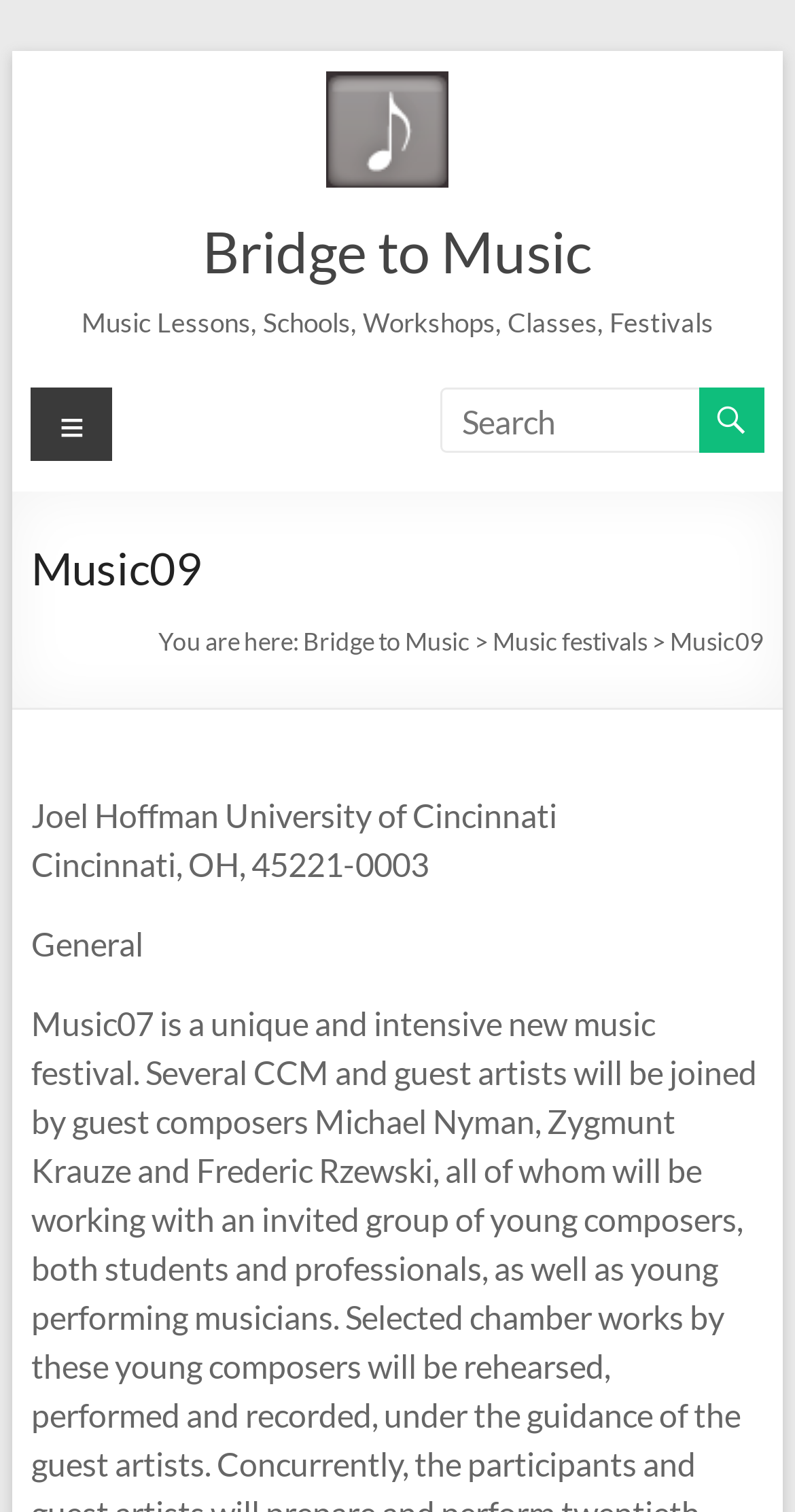Provide a one-word or short-phrase answer to the question:
What is the purpose of the textbox?

Search